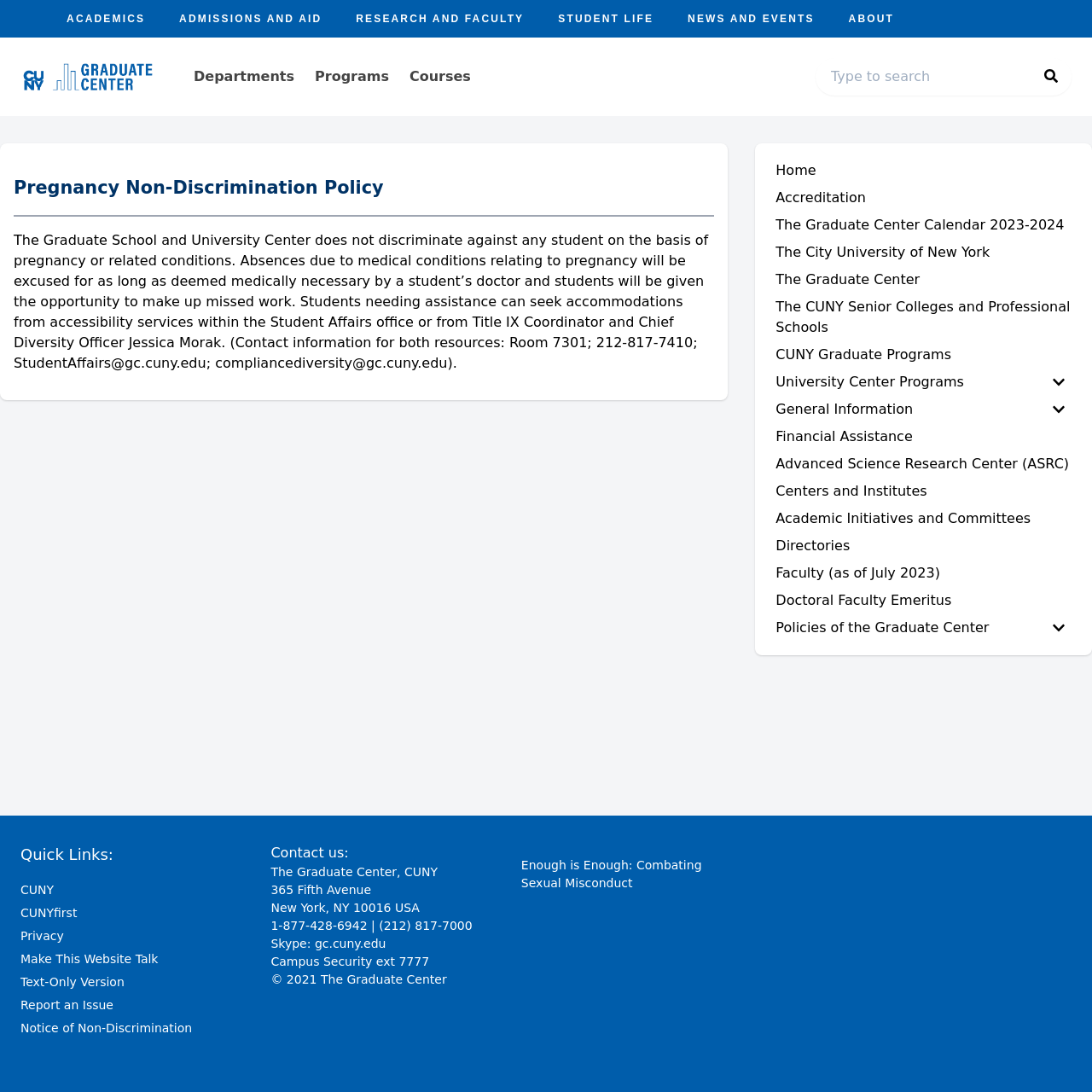Please identify the bounding box coordinates of the area that needs to be clicked to follow this instruction: "Click on ACADEMICS".

[0.045, 0.0, 0.149, 0.034]